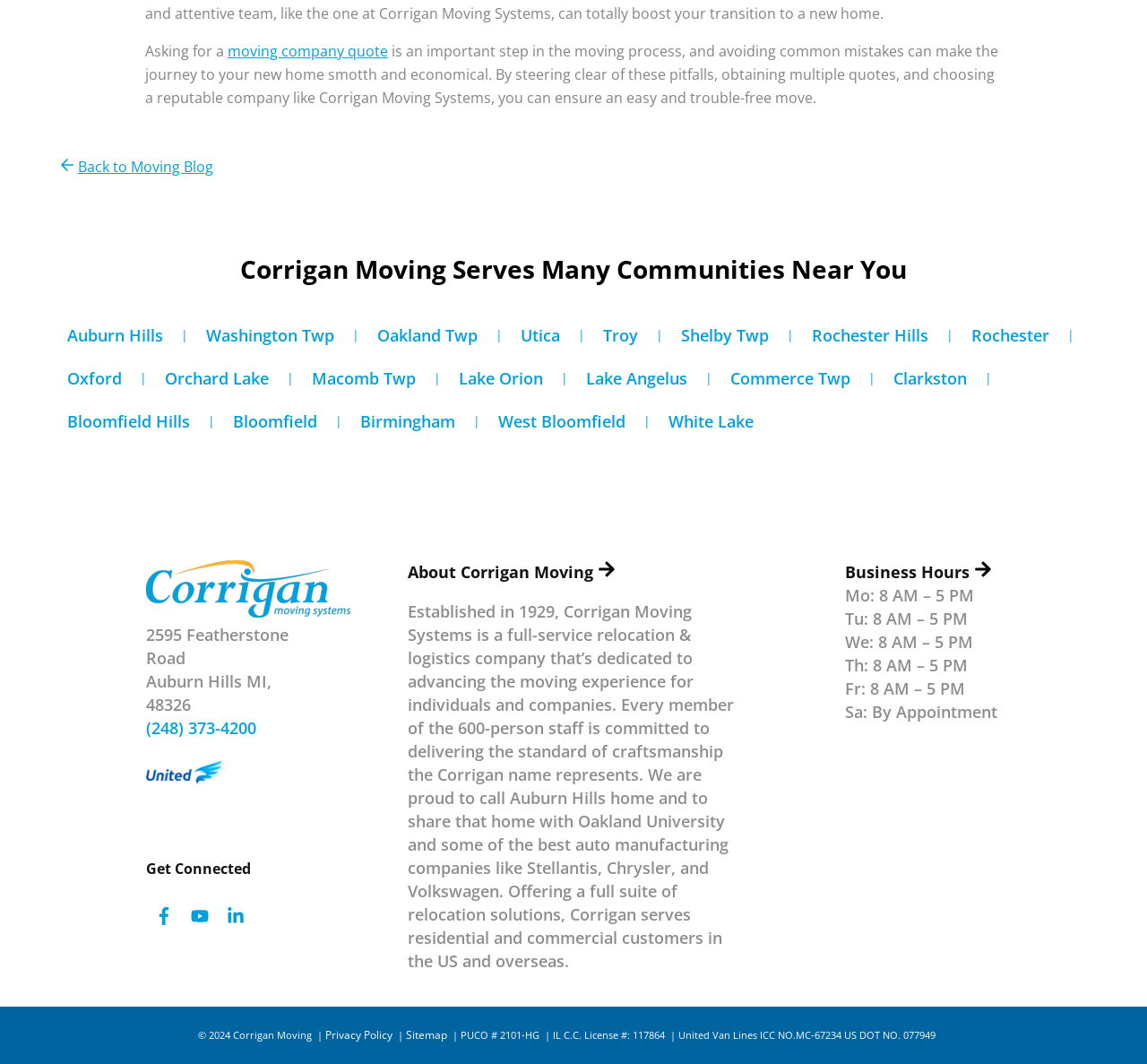Pinpoint the bounding box coordinates for the area that should be clicked to perform the following instruction: "Contact Advanced Cleanroom Microclean".

None